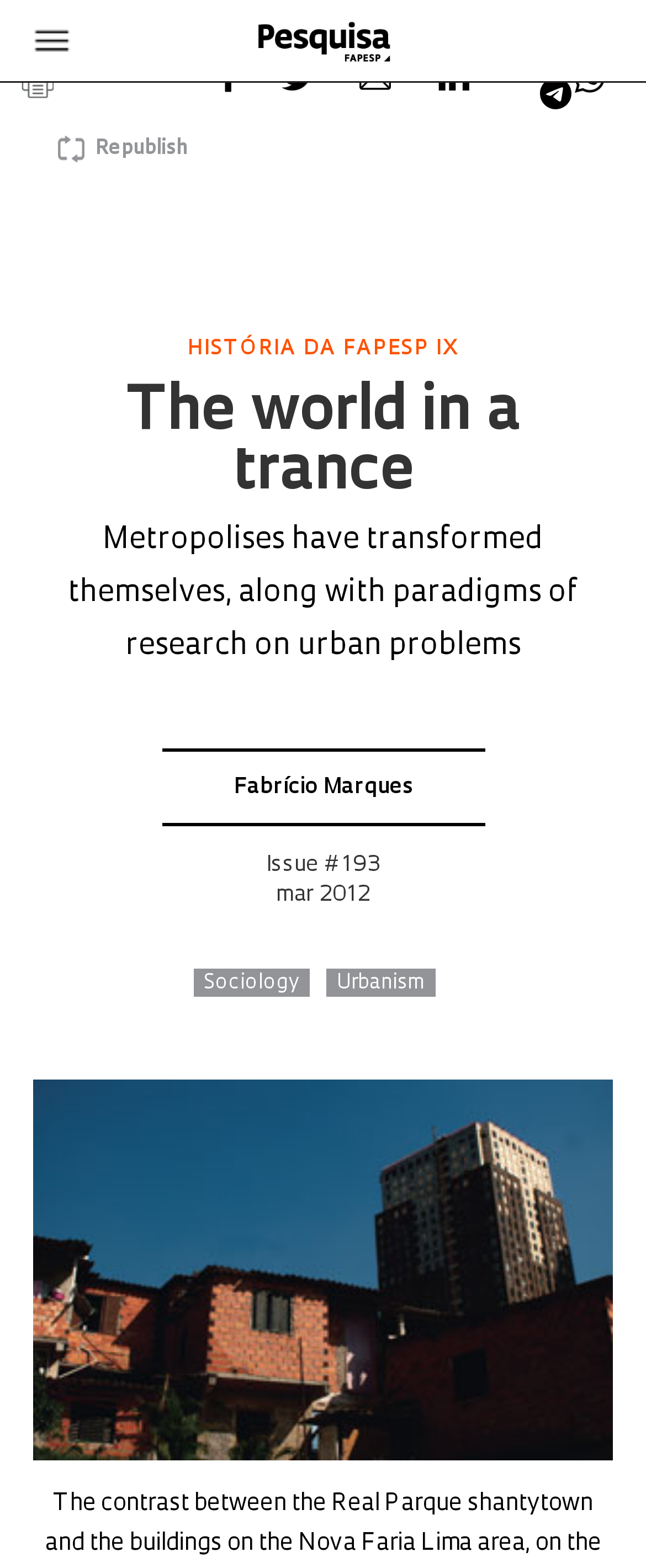What is the topic of the article?
Please give a detailed and thorough answer to the question, covering all relevant points.

The topic of the article can be inferred from the header 'The world in a trance' and the text 'Metropolises have transformed themselves, along with paradigms of research on urban problems', which suggests that the article is about urban problems.